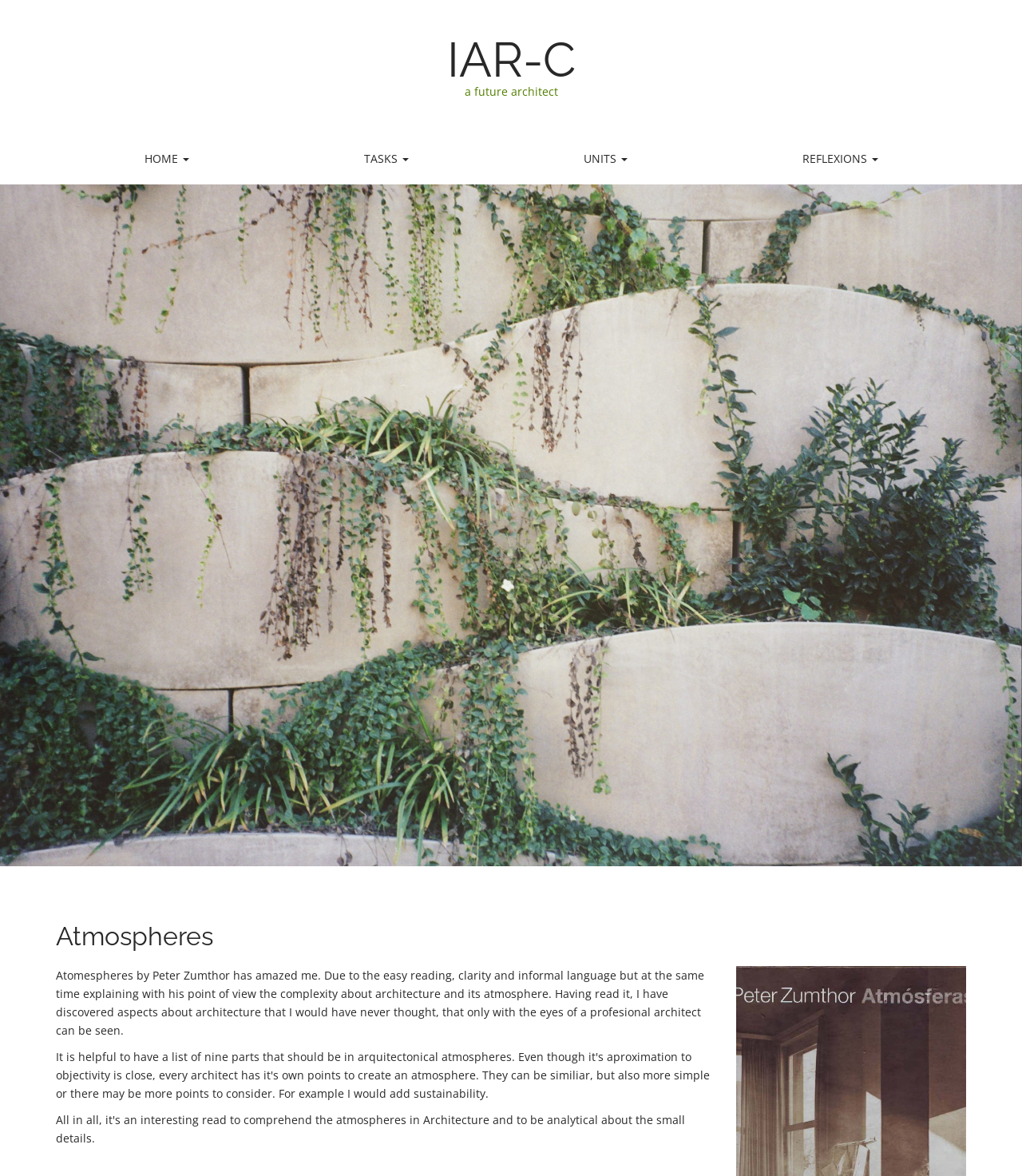What is the name of the architect mentioned?
Using the information from the image, give a concise answer in one word or a short phrase.

Peter Zumthor